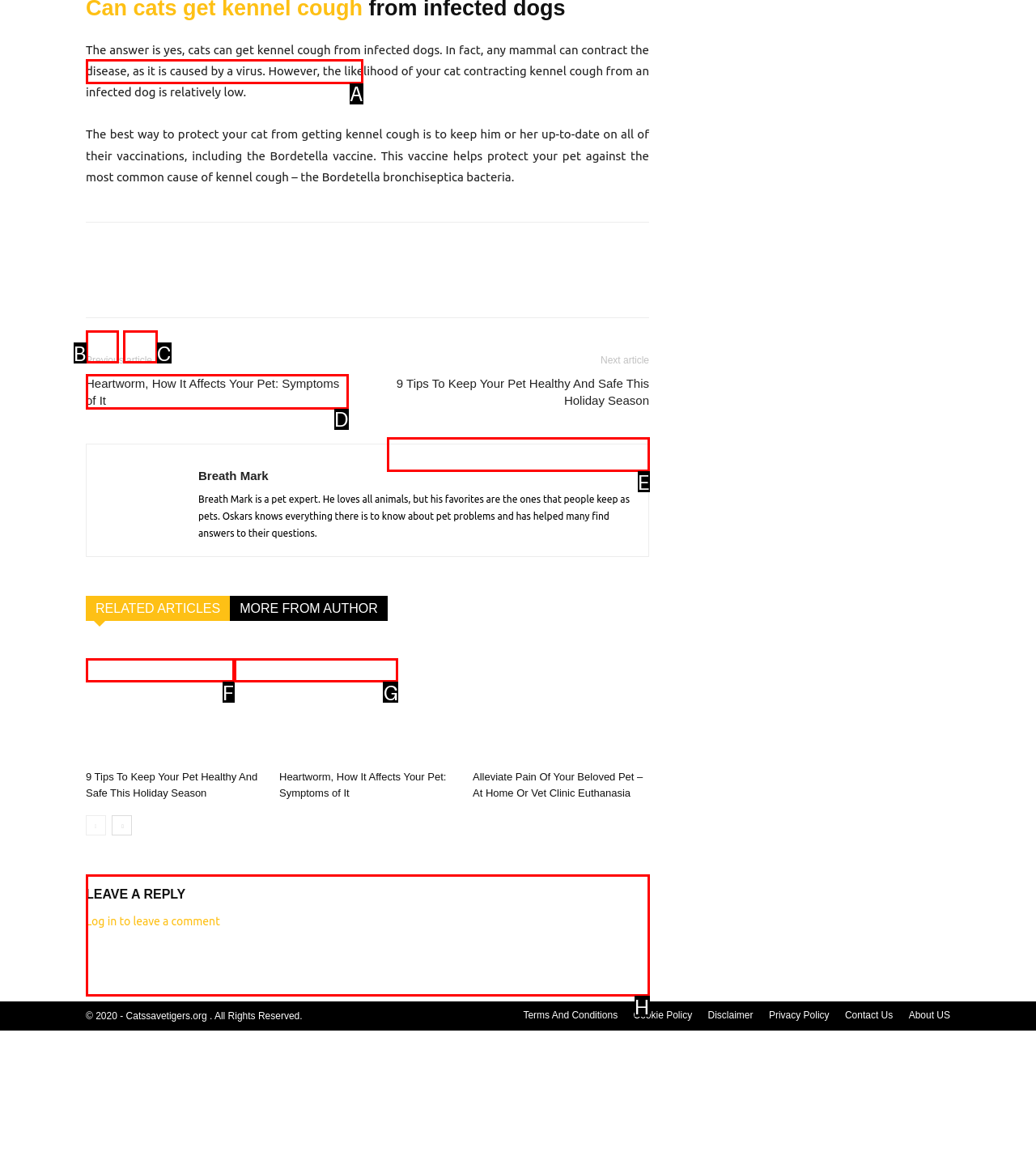Select the appropriate HTML element to click on to finish the task: Click the 'Heartworm, How It Affects Your Pet: Symptoms of It' link.
Answer with the letter corresponding to the selected option.

D